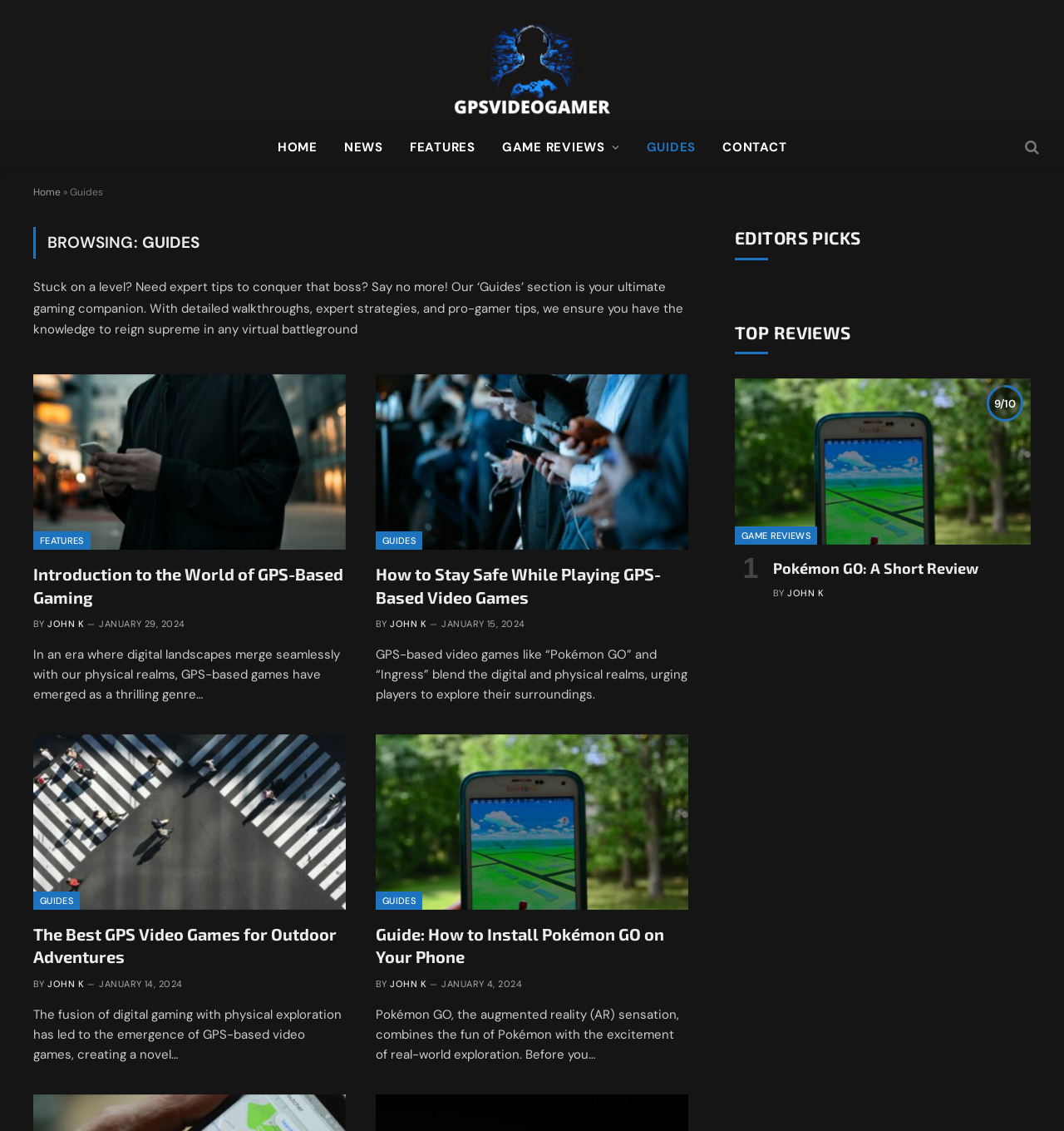Generate an in-depth caption that captures all aspects of the webpage.

This webpage is a gaming guide platform that provides walkthroughs, pro tips, and reviews for various games. At the top, there is a navigation menu with links to different sections, including "HOME", "NEWS", "FEATURES", "GAME REVIEWS", "GUIDES", and "CONTACT". Below the navigation menu, there is a heading that reads "BROWSING: GUIDES", indicating that the user is currently in the guides section.

The main content of the page is divided into four columns, each containing a series of articles or guides related to GPS-based video games. Each article has a heading, a brief summary, and an image. The articles are arranged in a grid-like structure, with two columns on the left and two columns on the right.

The first article on the left has a heading "Introduction to the World of GPS-Based Gaming" and a brief summary that discusses the emergence of GPS-based games as a thrilling genre. The second article on the left has a heading "How to Stay Safe While Playing GPS-Based Video Games" and a brief summary that talks about the importance of safety while playing games that blend the digital and physical realms.

The first article on the right has a heading "The Best GPS Video Games for Outdoor Adventures" and a brief summary that discusses the fusion of digital gaming with physical exploration. The second article on the right has a heading "Guide: How to Install Pokémon GO on Your Phone" and a brief summary that provides a step-by-step guide to installing the popular augmented reality game.

Below the articles, there are two headings, "EDITORS PICKS" and "TOP REVIEWS", which suggest that the webpage also features curated content and reviews from editors and users.